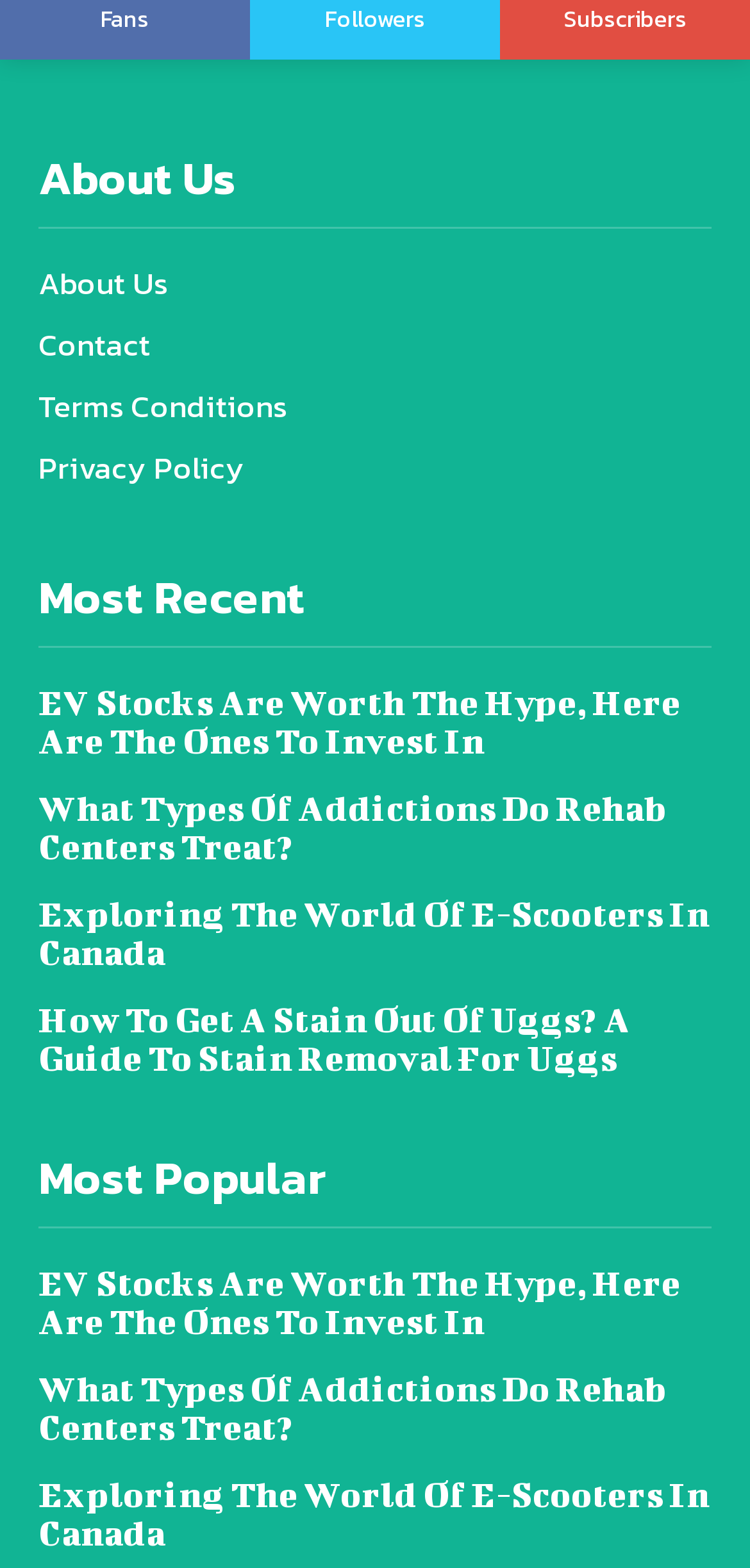Identify the bounding box coordinates of the area you need to click to perform the following instruction: "Check Privacy Policy".

[0.051, 0.283, 0.326, 0.312]